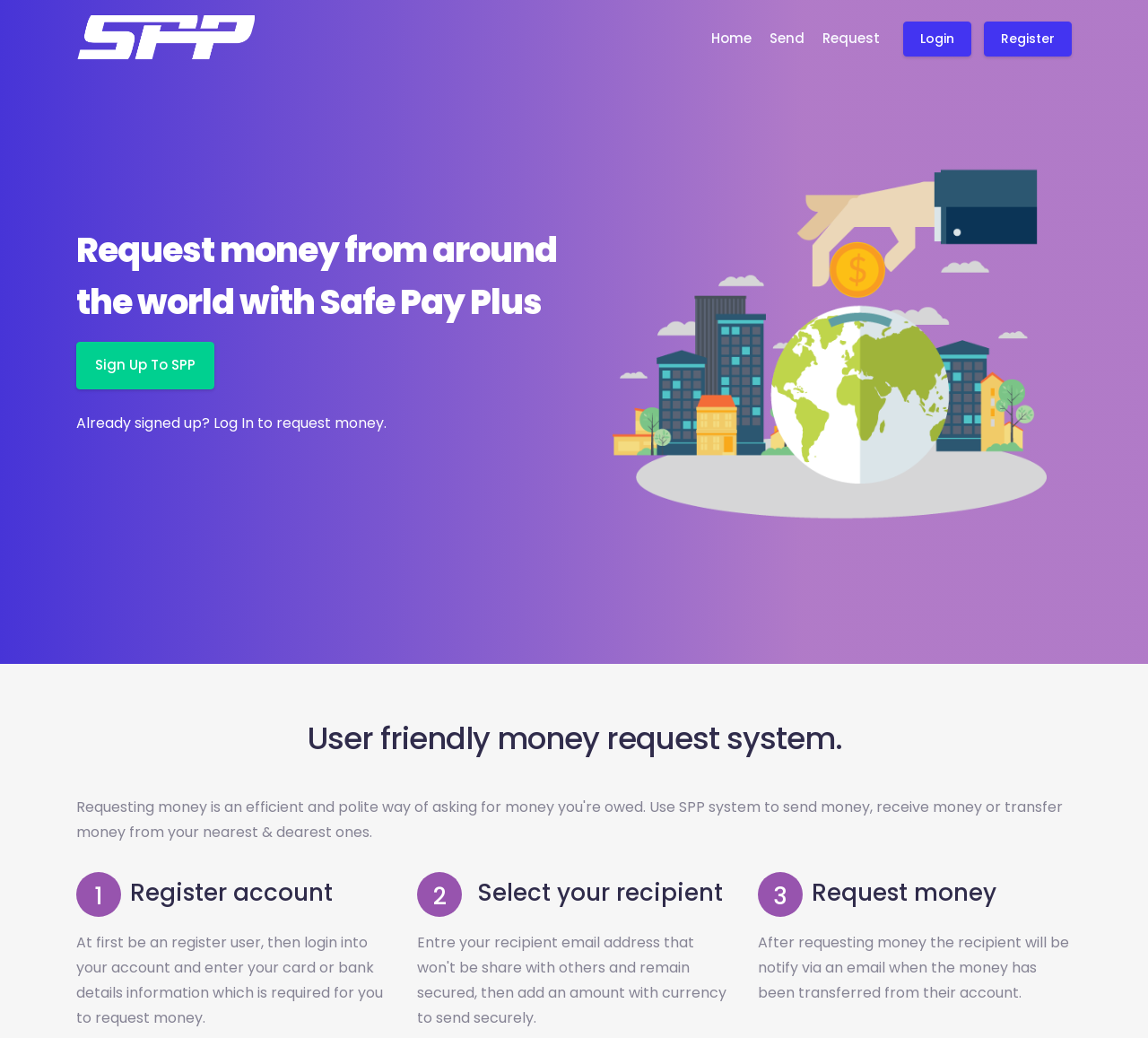What is the position of the 'Login' link?
Refer to the screenshot and deliver a thorough answer to the question presented.

Based on the bounding box coordinates, the 'Login' link is located at [0.787, 0.02, 0.846, 0.054], which suggests that it is positioned at the top right corner of the webpage.